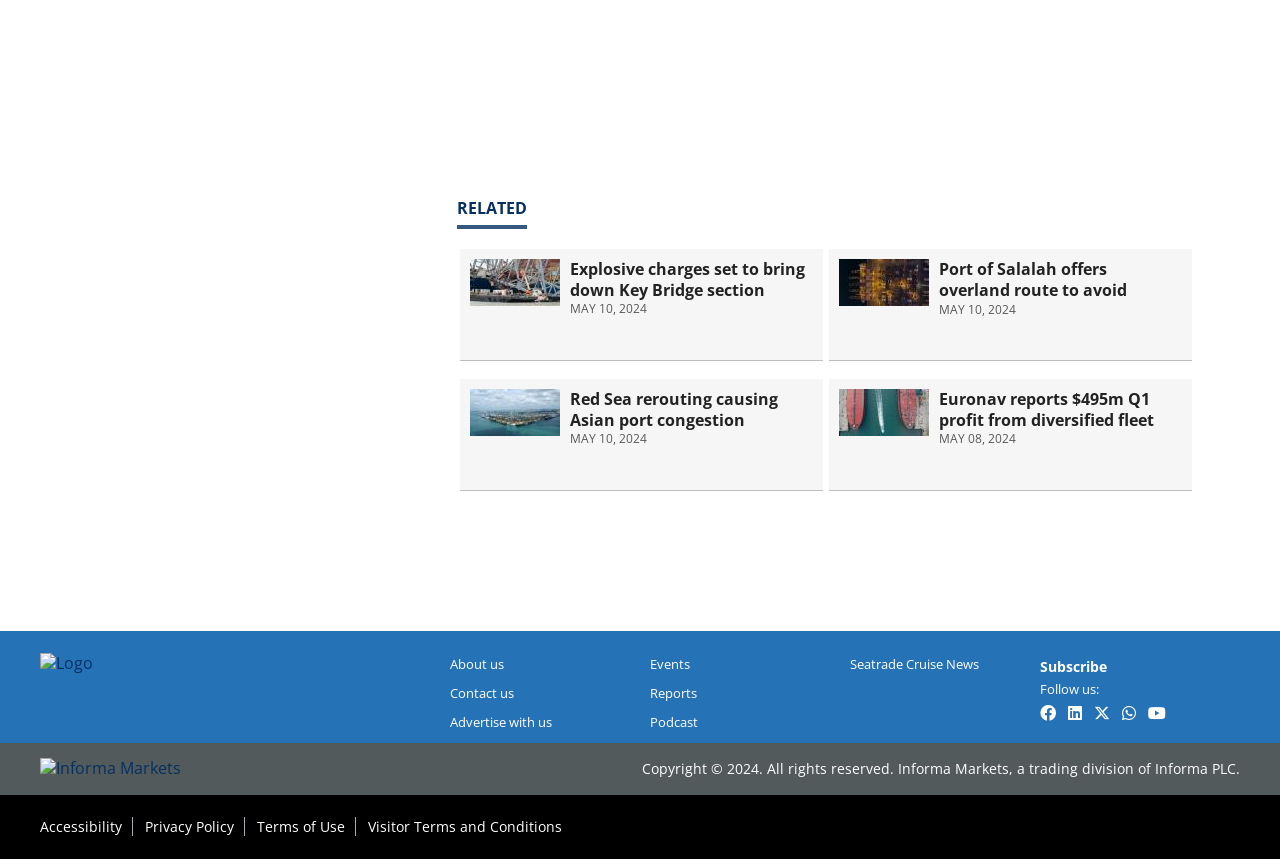Determine the bounding box coordinates of the clickable region to follow the instruction: "Click the 'questionnaire' link".

None